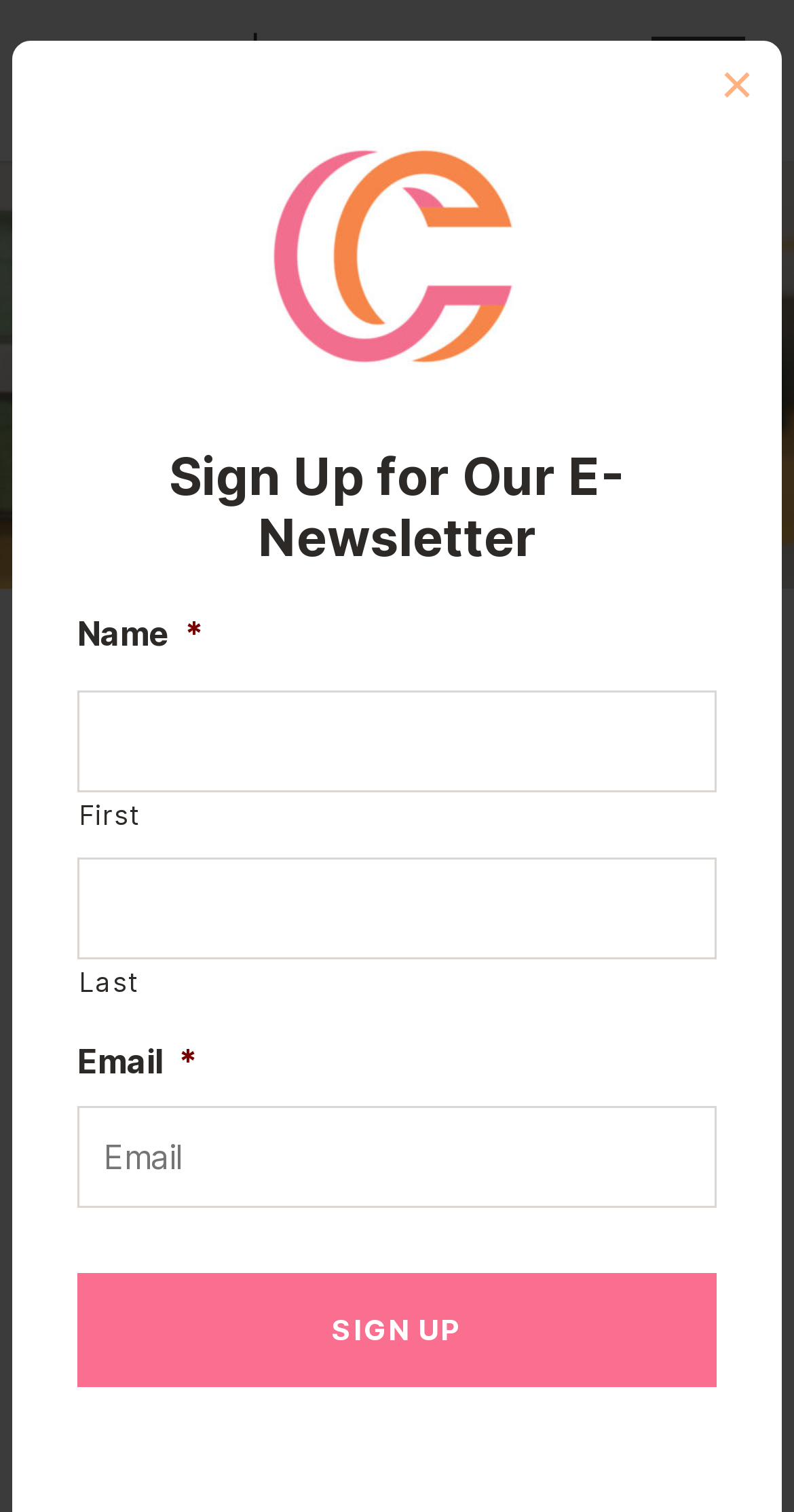What is the purpose of the '×' button?
Based on the visual information, provide a detailed and comprehensive answer.

The '×' button is located at the top-right corner of the newsletter signup form and is used to close the form. When clicked, it will likely remove the form from view.